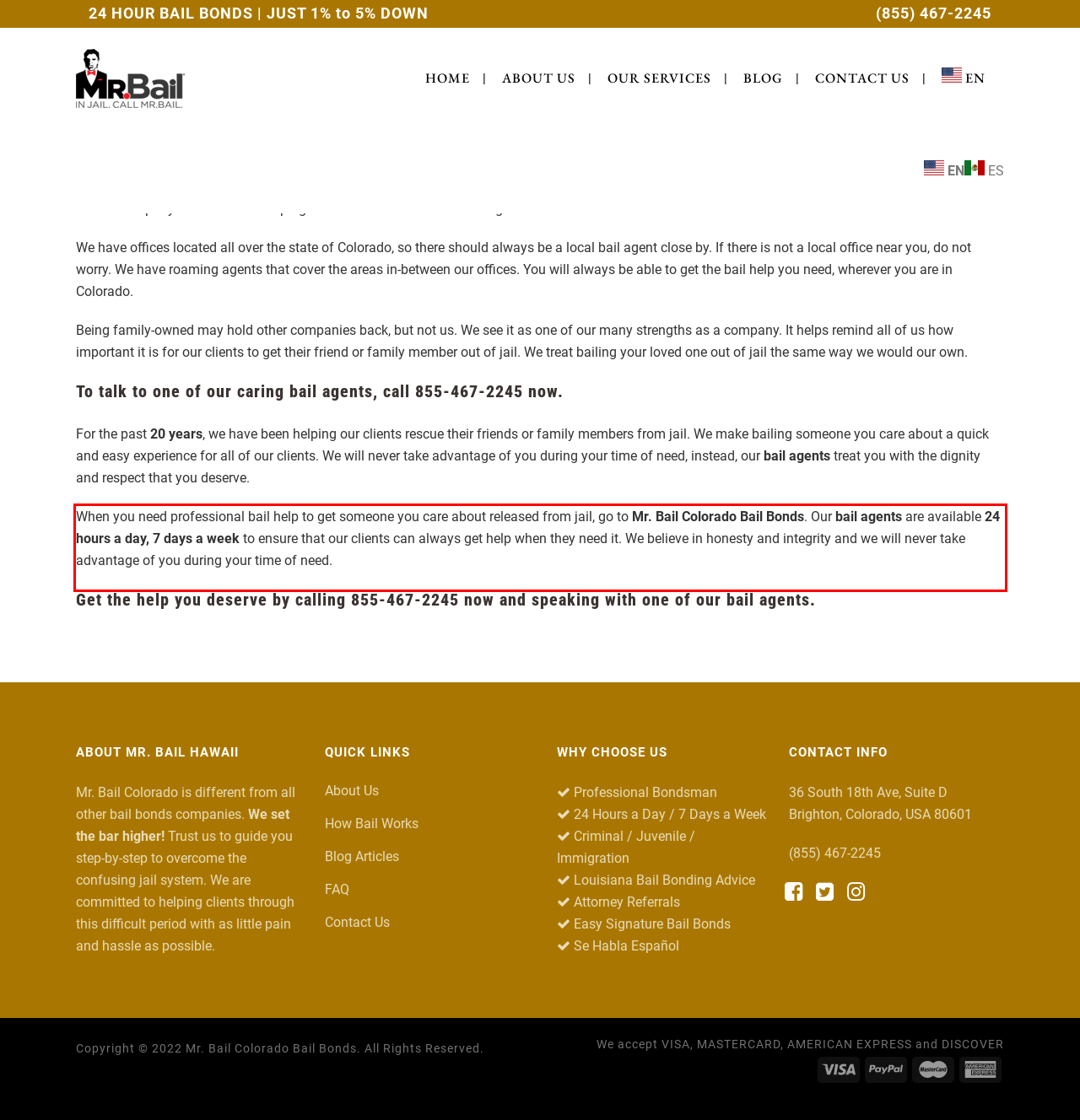Please perform OCR on the UI element surrounded by the red bounding box in the given webpage screenshot and extract its text content.

When you need professional bail help to get someone you care about released from jail, go to Mr. Bail Colorado Bail Bonds. Our bail agents are available 24 hours a day, 7 days a week to ensure that our clients can always get help when they need it. We believe in honesty and integrity and we will never take advantage of you during your time of need.